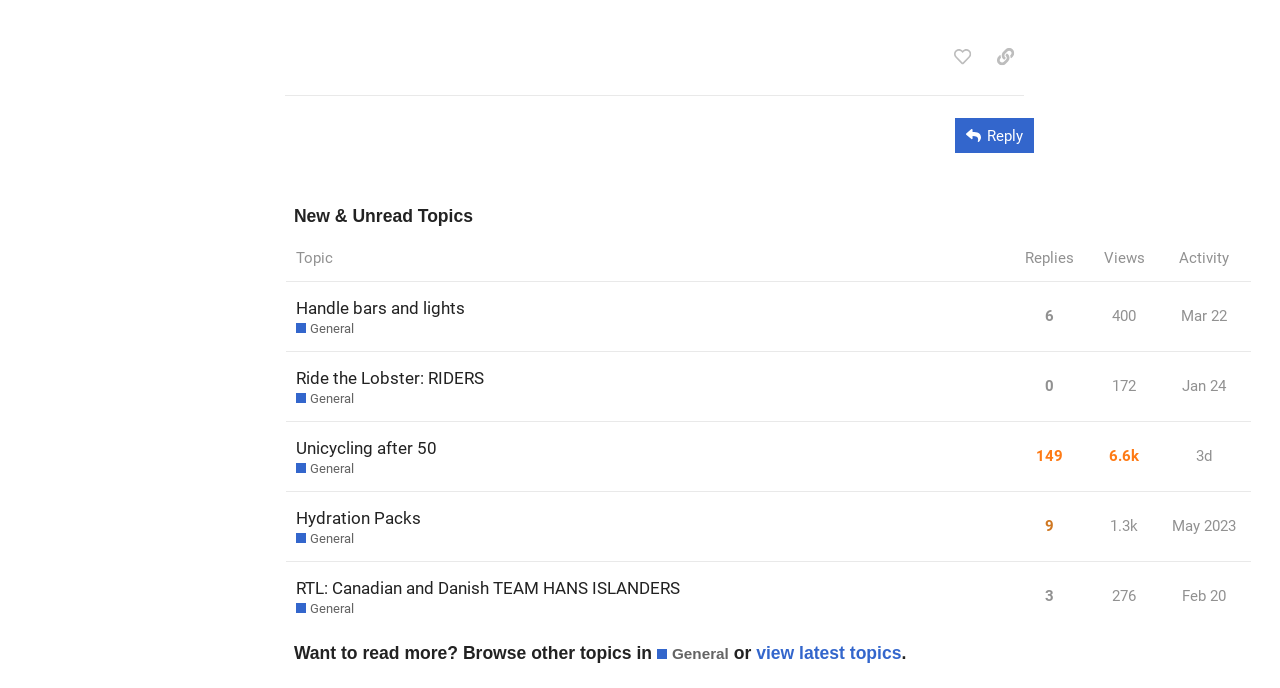Please give a short response to the question using one word or a phrase:
How many replies does the 'Handle bars and lights' topic have?

6